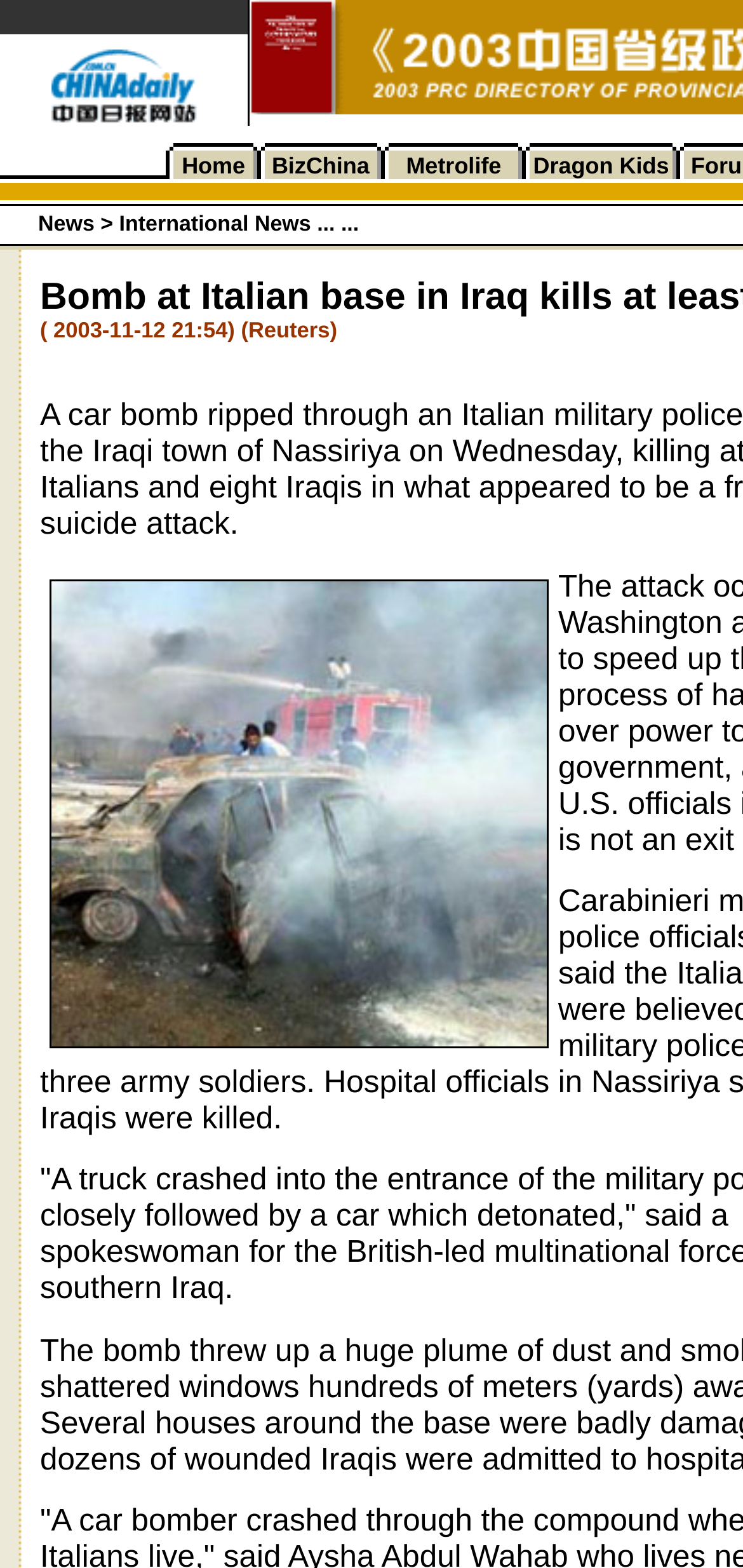Please give a succinct answer using a single word or phrase:
What is the layout of the webpage?

Table-based